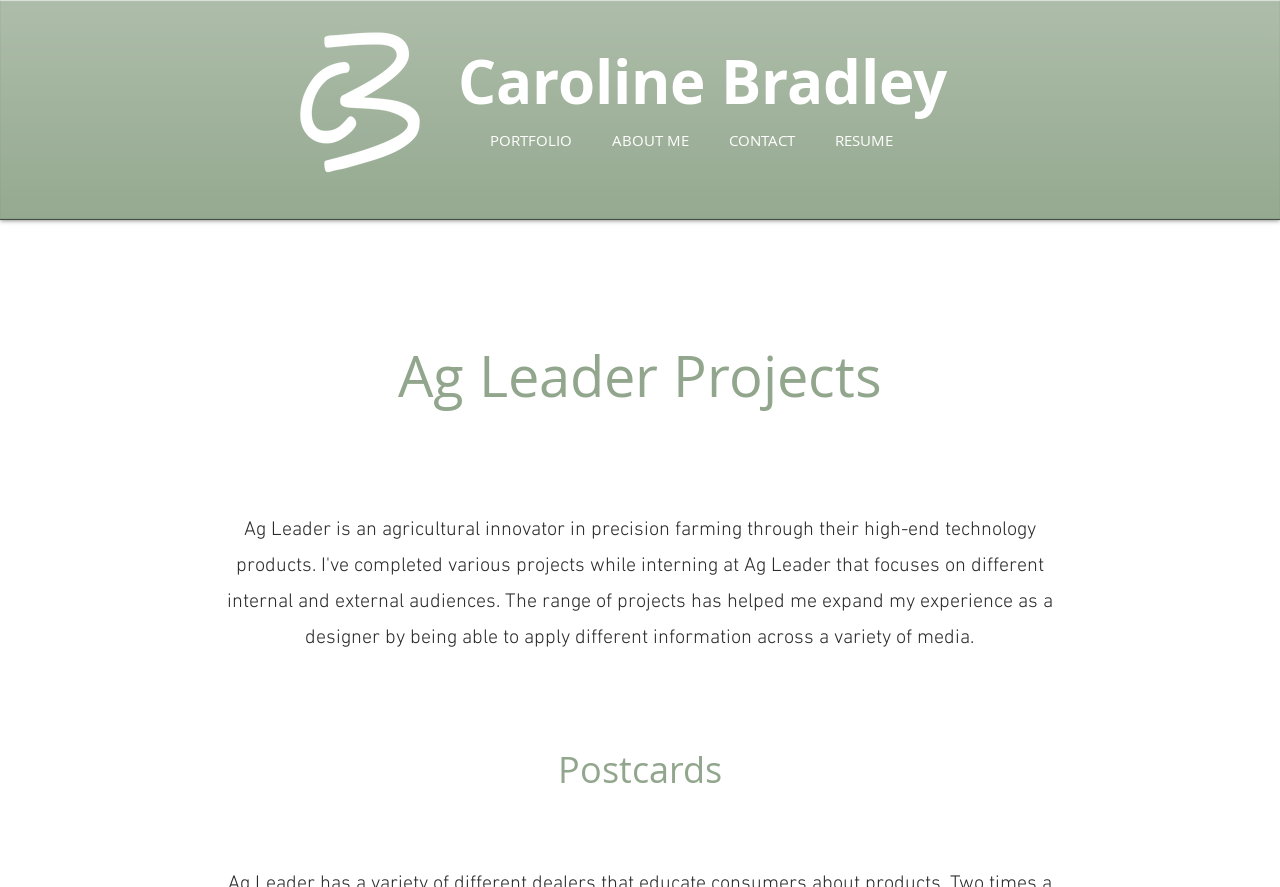Generate the main heading text from the webpage.

Ag Leader Projects